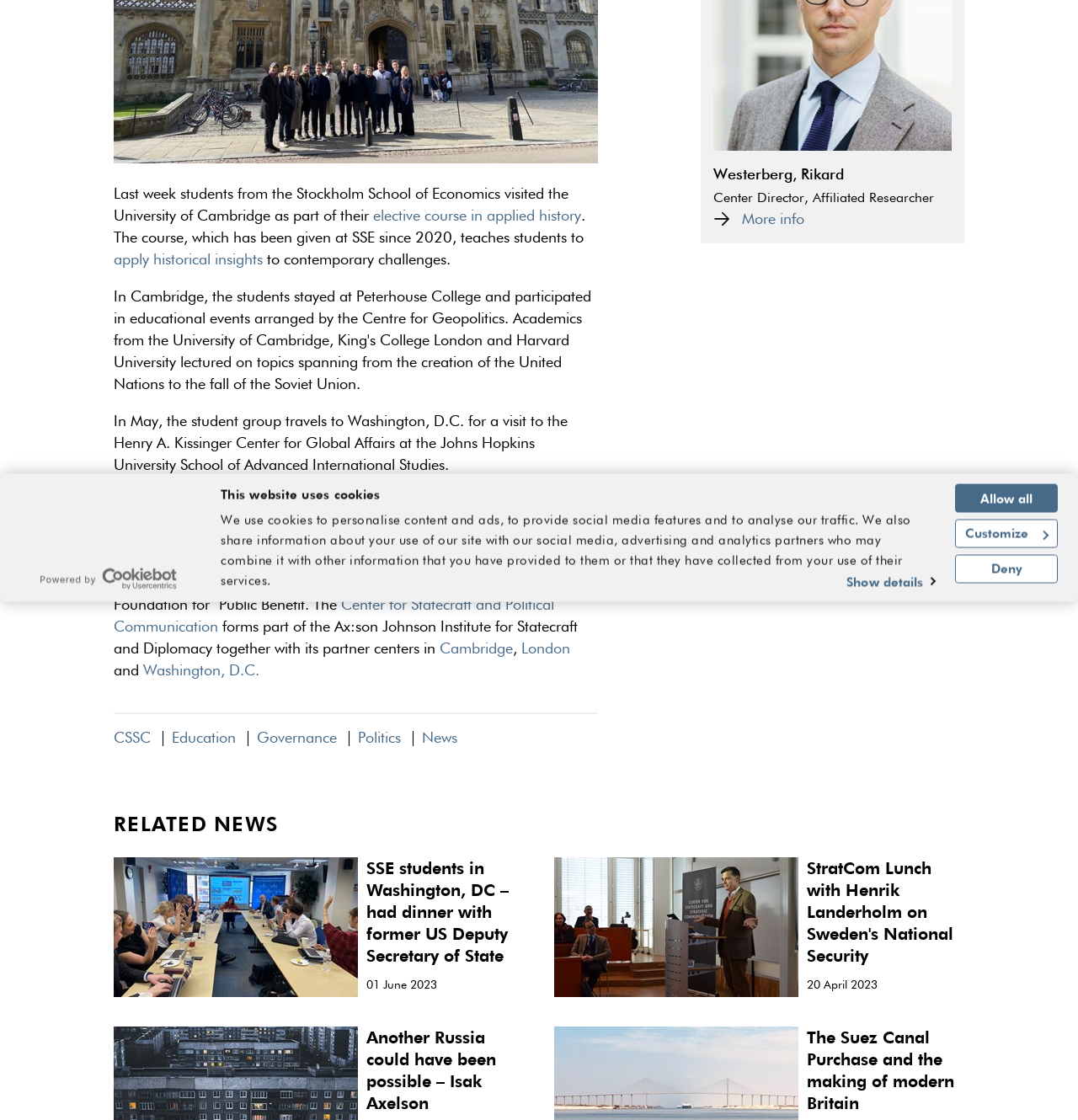Provide the bounding box coordinates for the UI element that is described by this text: "Show details". The coordinates should be in the form of four float numbers between 0 and 1: [left, top, right, bottom].

[0.749, 0.454, 0.866, 0.472]